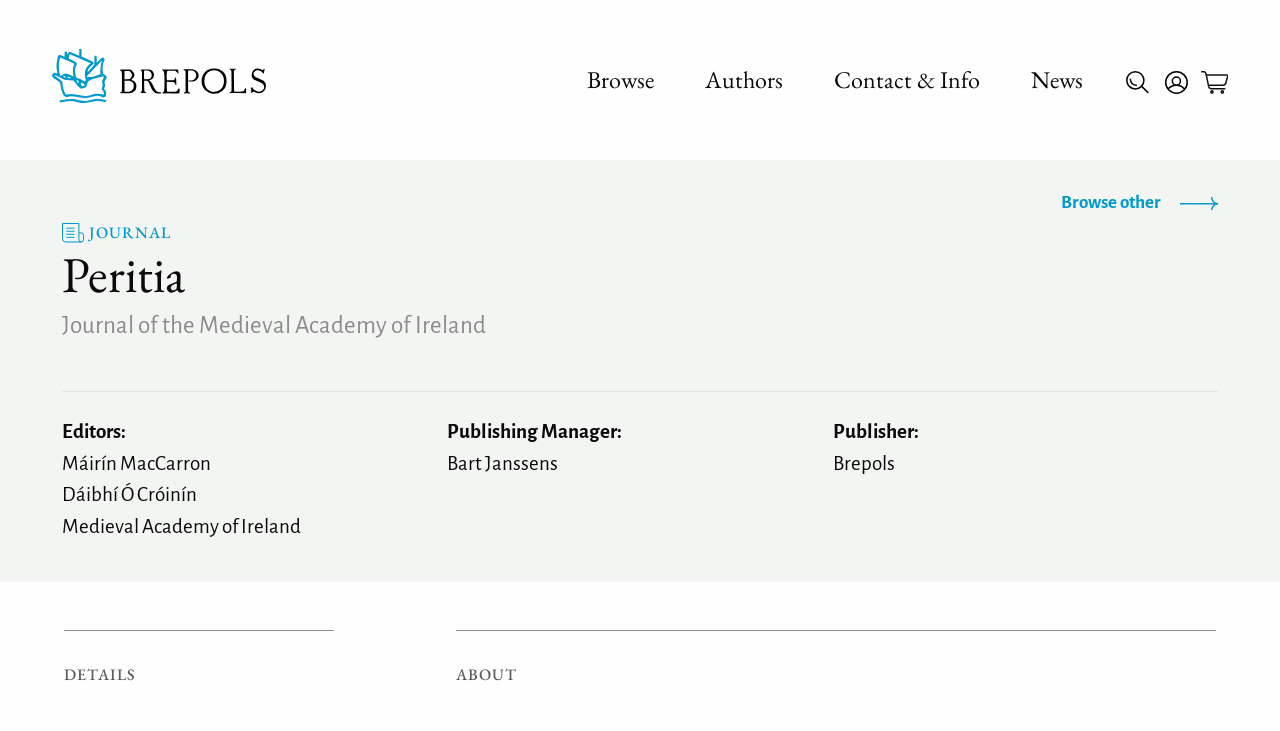Kindly determine the bounding box coordinates for the area that needs to be clicked to execute this instruction: "Click on Brepols Publishers".

[0.041, 0.068, 0.208, 0.151]